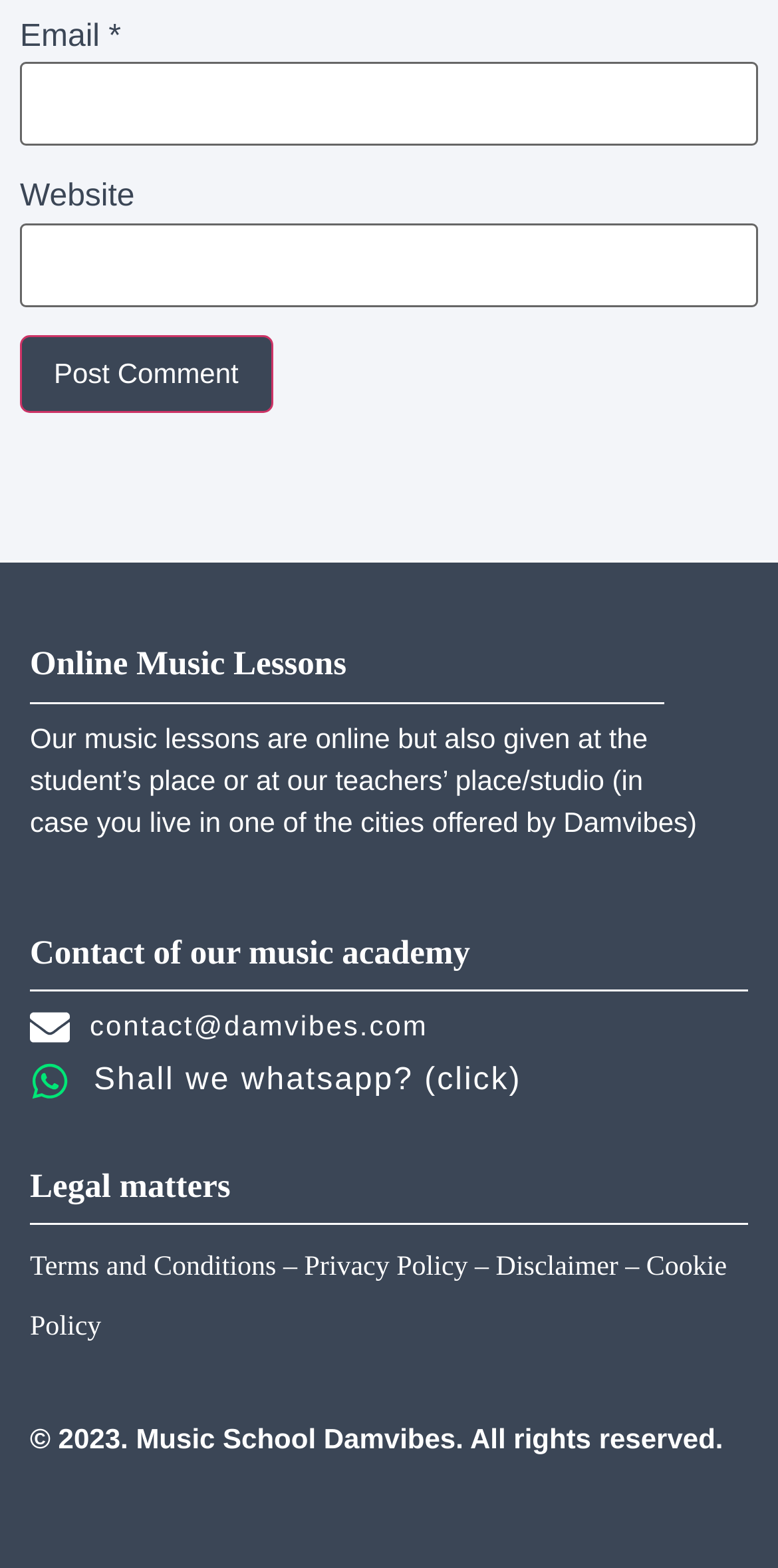Select the bounding box coordinates of the element I need to click to carry out the following instruction: "Contact via whatsapp".

[0.026, 0.674, 0.962, 0.705]